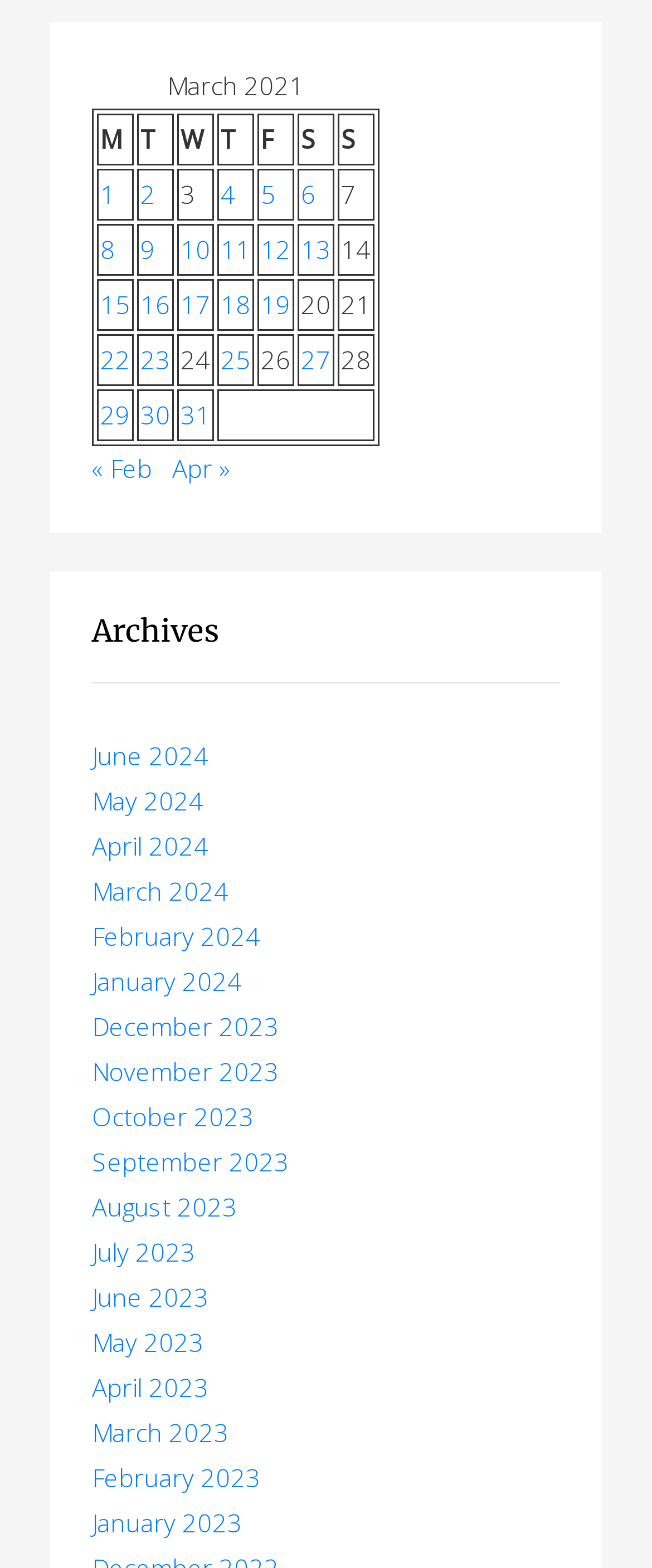What is the link text in the first gridcell of the first row?
Refer to the screenshot and respond with a concise word or phrase.

Posts published on March 1, 2021